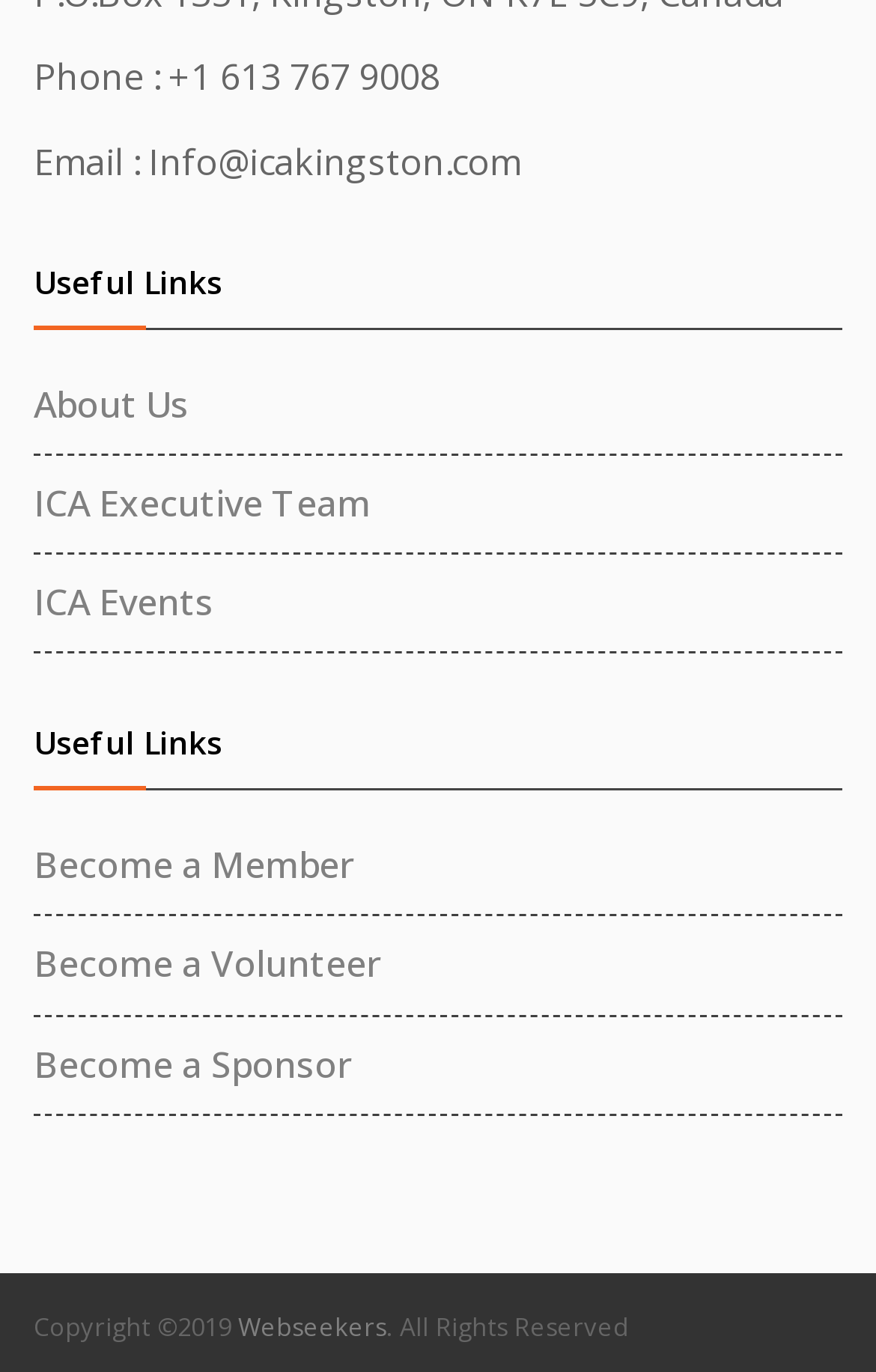Can you look at the image and give a comprehensive answer to the question:
How many links are under the first 'Useful Links' heading?

The number of links is obtained by counting the links under the first 'Useful Links' heading, which are 'About Us', 'ICA Executive Team', and 'ICA Events'.